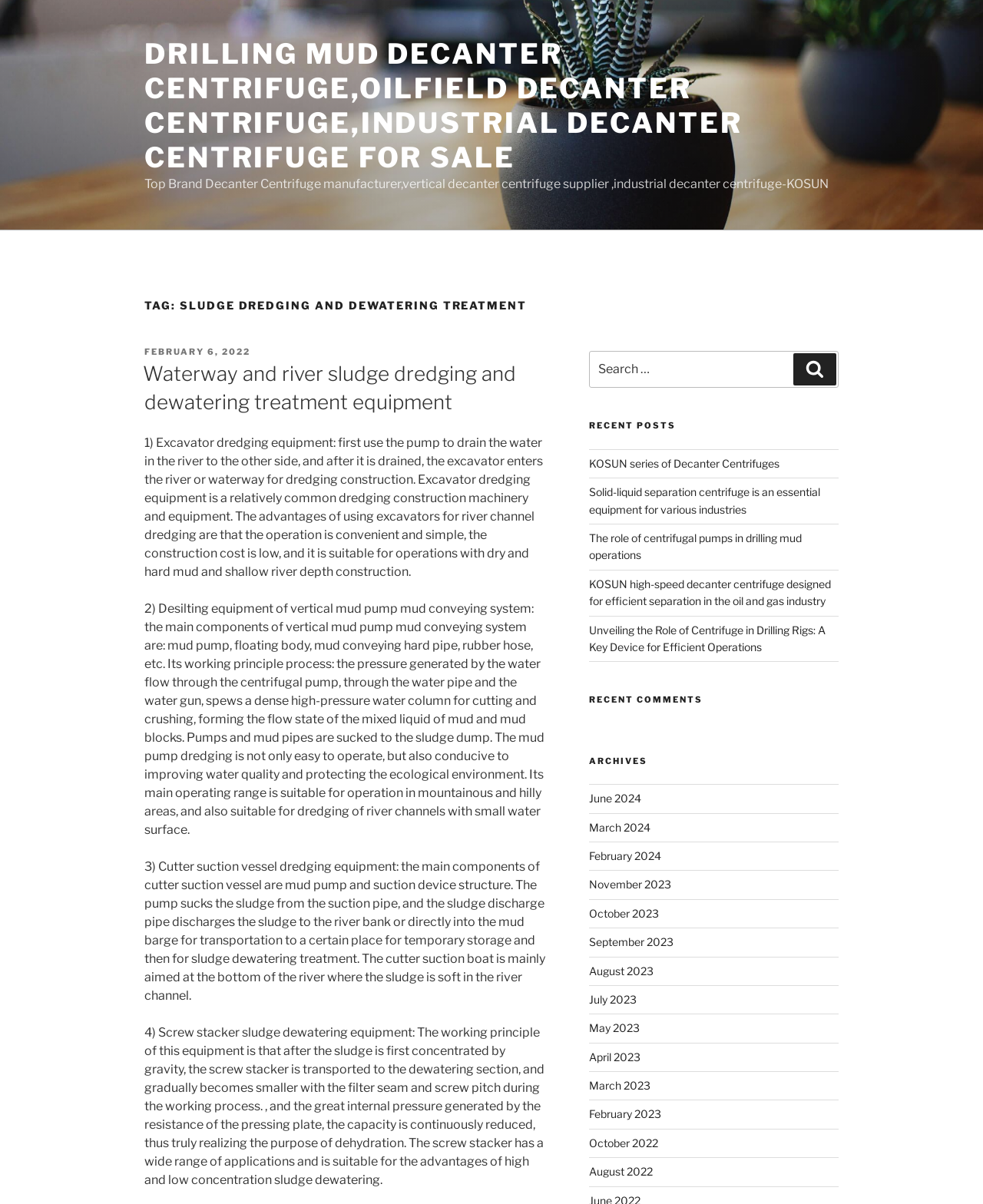Please find the bounding box coordinates of the element that needs to be clicked to perform the following instruction: "Click on the link to learn about Waterway and river sludge dredging and dewatering treatment equipment". The bounding box coordinates should be four float numbers between 0 and 1, represented as [left, top, right, bottom].

[0.145, 0.301, 0.525, 0.344]